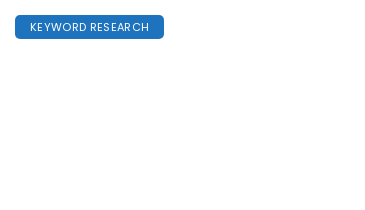What is the purpose of the blue button?
Refer to the image and provide a one-word or short phrase answer.

To lead to keyword research resources